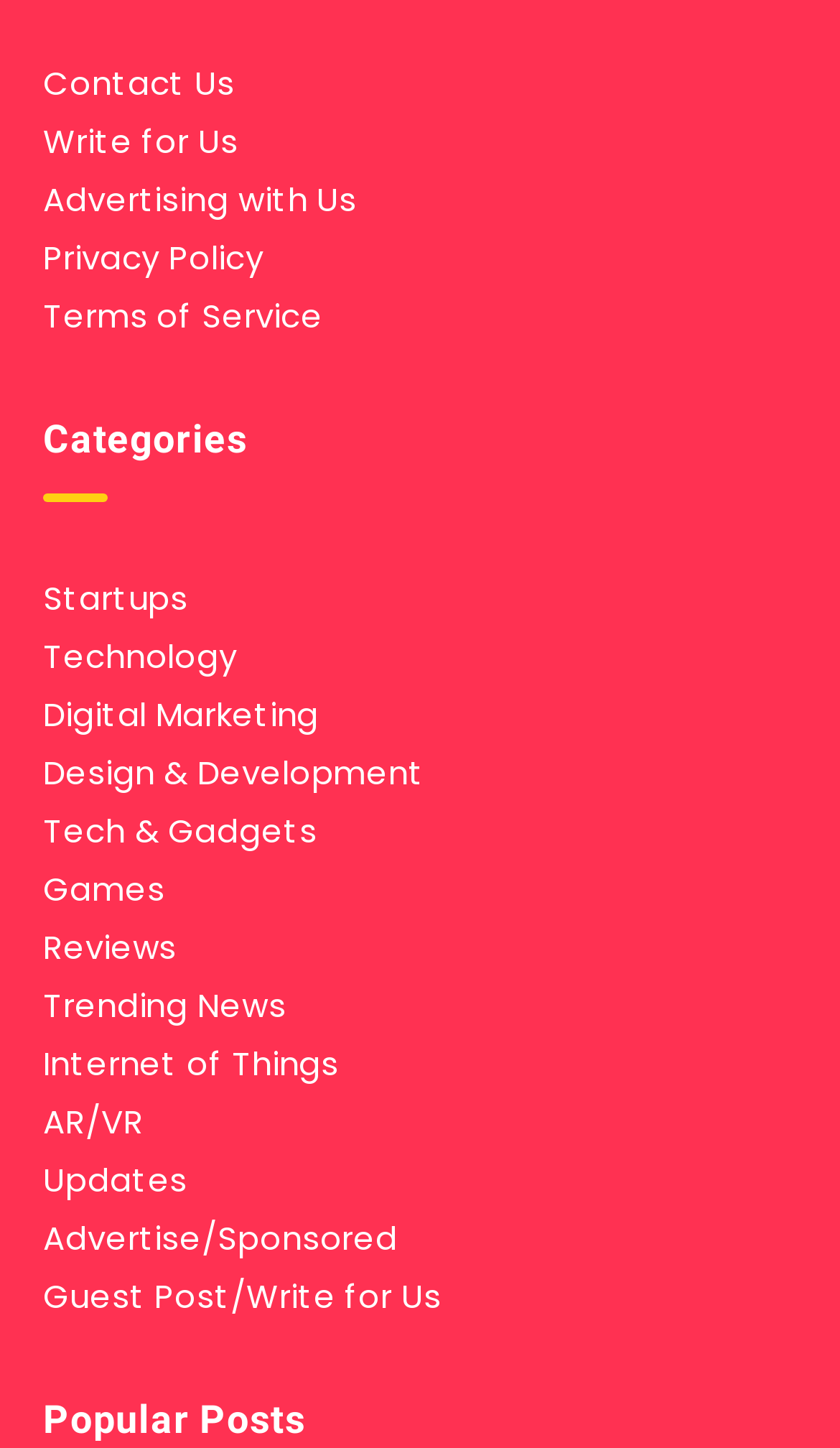Identify the bounding box coordinates of the element to click to follow this instruction: 'Read about startups'. Ensure the coordinates are four float values between 0 and 1, provided as [left, top, right, bottom].

[0.051, 0.398, 0.224, 0.432]